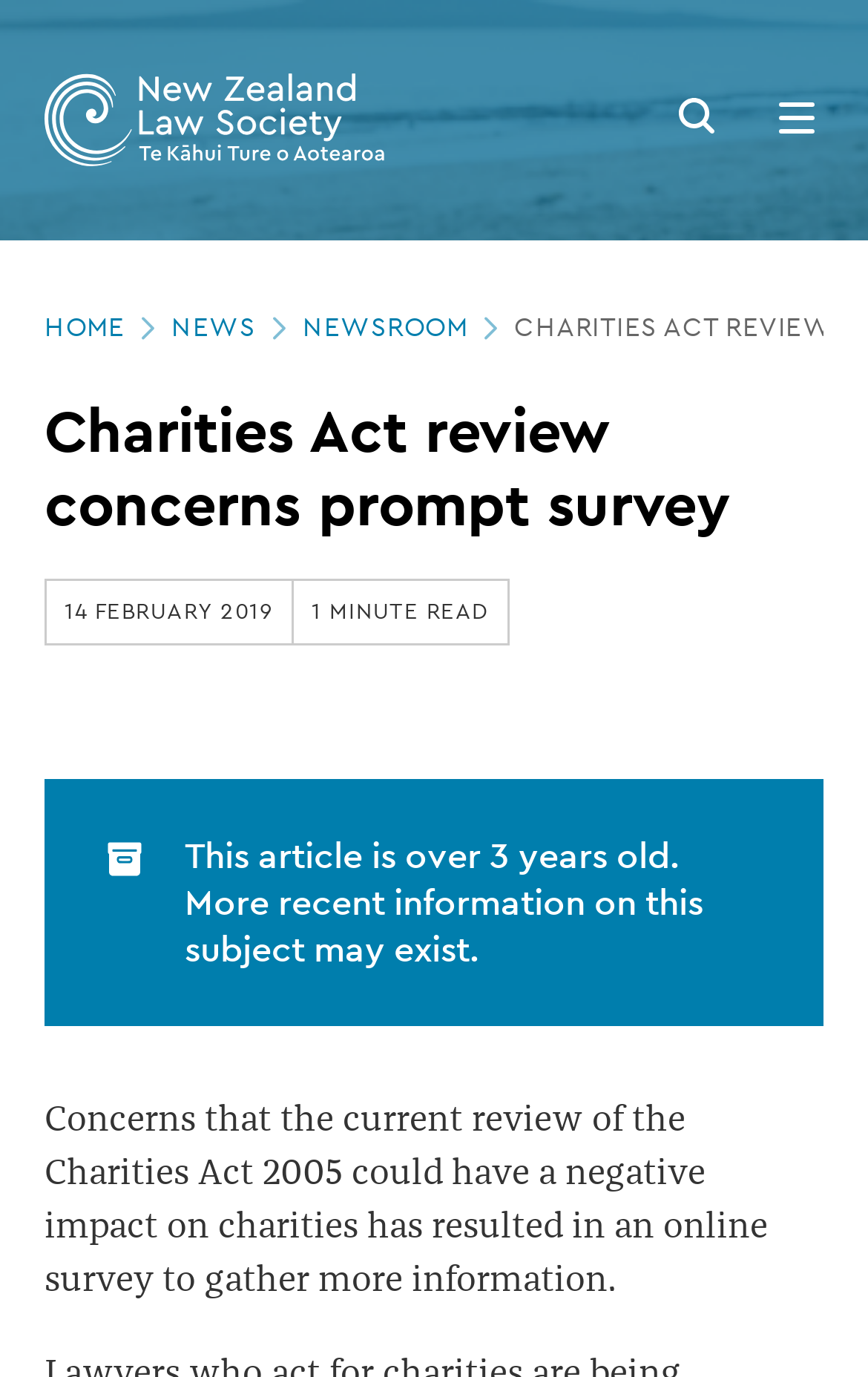Determine the bounding box coordinates for the HTML element mentioned in the following description: "parent_node: Search button". The coordinates should be a list of four floats ranging from 0 to 1, represented as [left, top, right, bottom].

[0.051, 0.053, 0.444, 0.121]